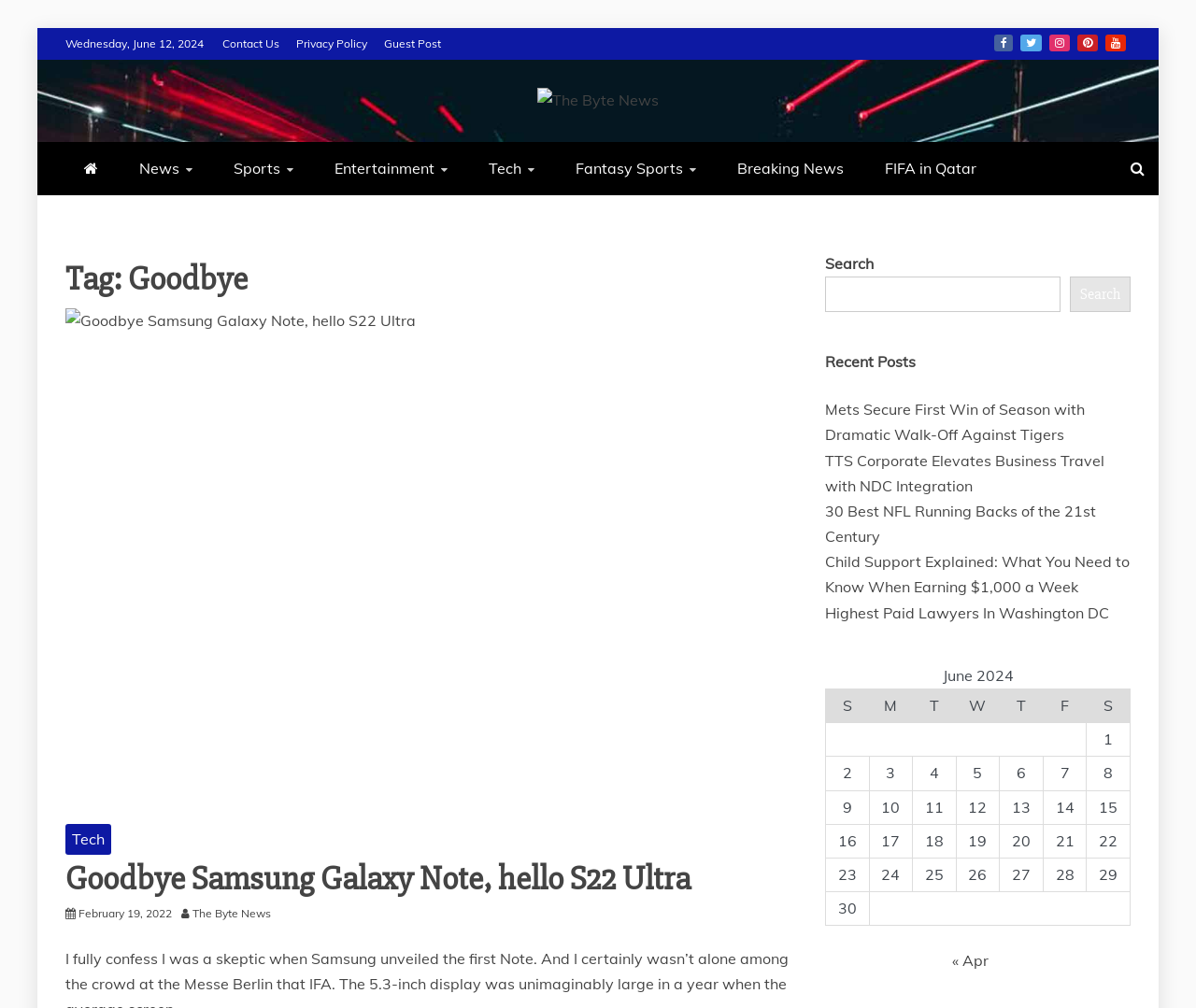Find the bounding box coordinates for the UI element that matches this description: "Contact Us".

[0.186, 0.036, 0.234, 0.05]